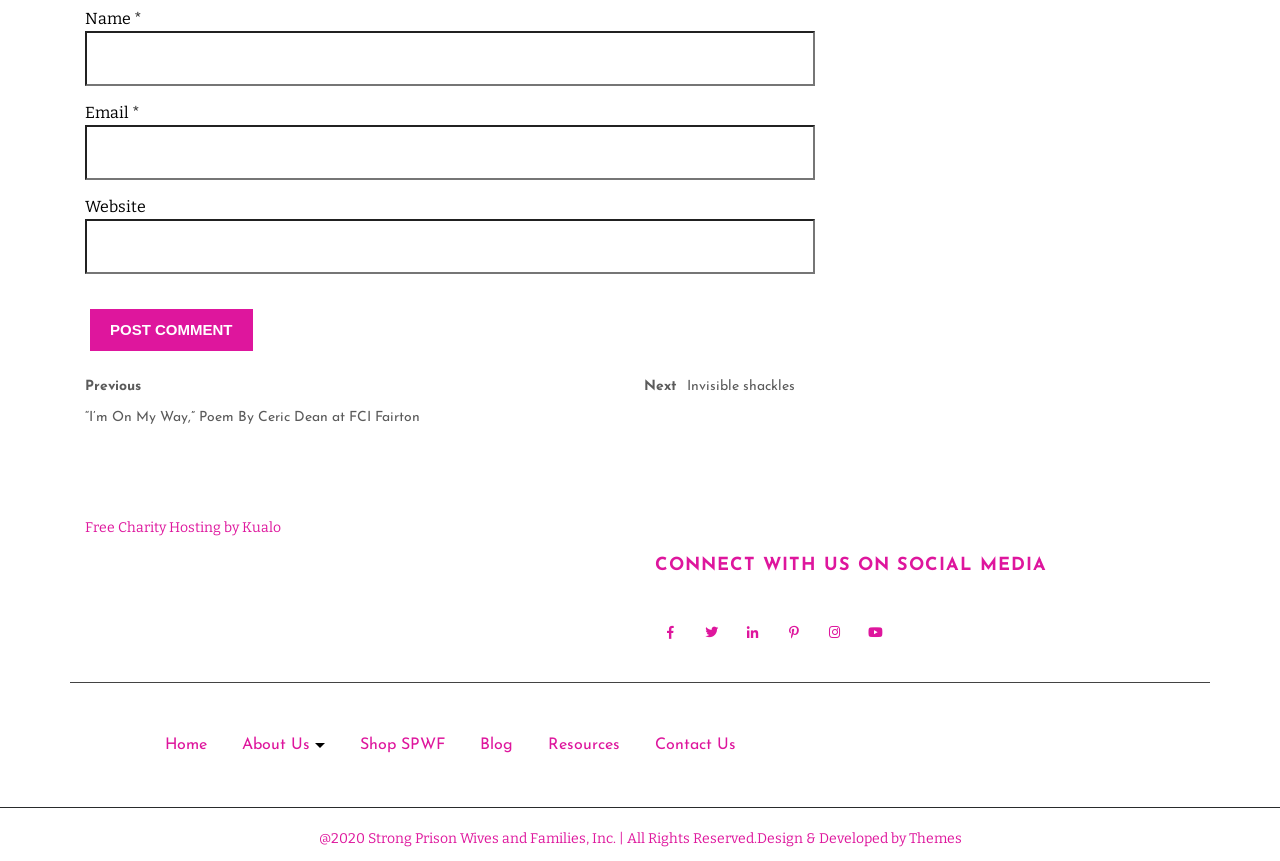Please specify the bounding box coordinates of the clickable region necessary for completing the following instruction: "Enter your name". The coordinates must consist of four float numbers between 0 and 1, i.e., [left, top, right, bottom].

[0.066, 0.036, 0.637, 0.1]